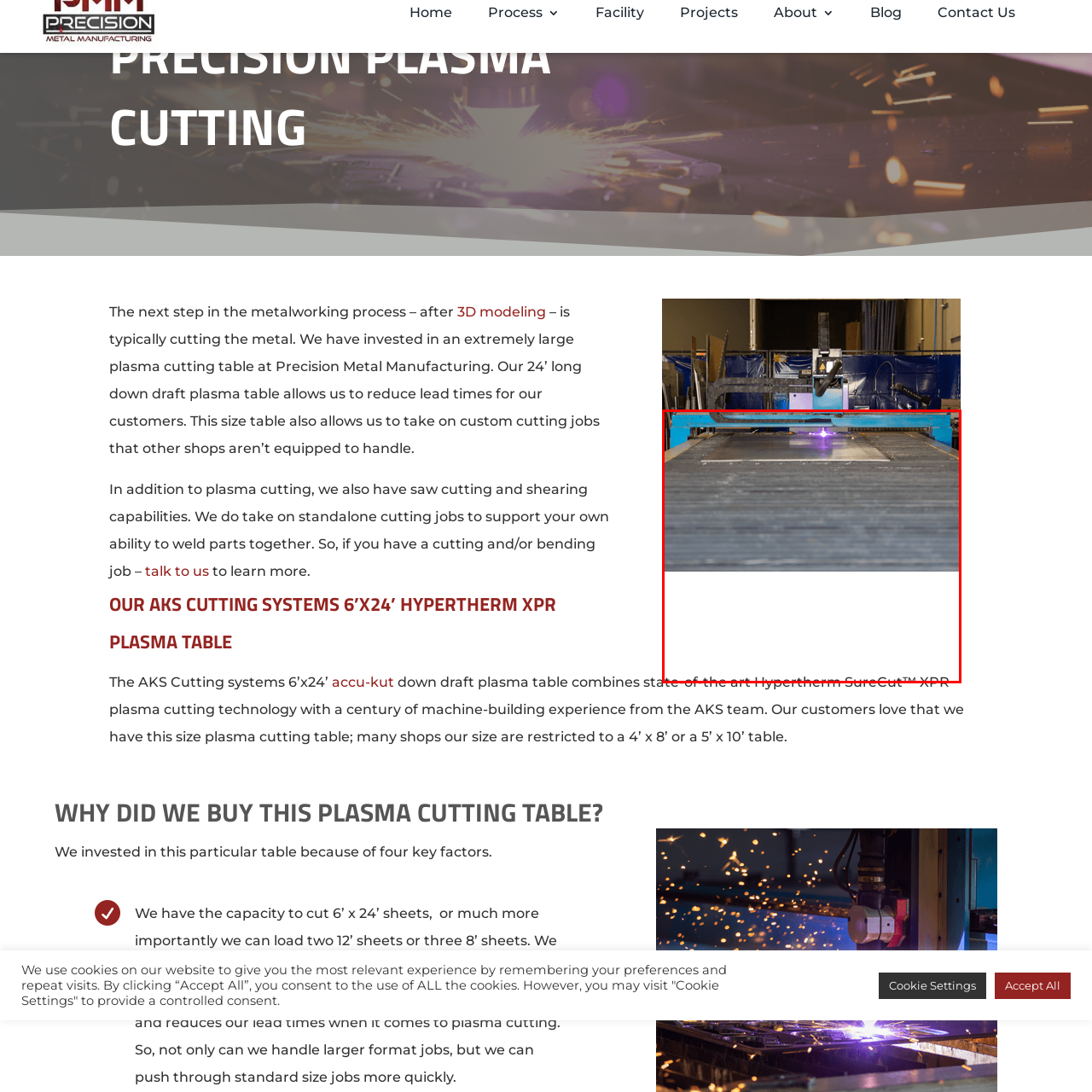What technology is used in the plasma cutting process?
Focus on the section marked by the red bounding box and elaborate on the question as thoroughly as possible.

According to the caption, the plasma cutting process uses state-of-the-art Hypertherm SureCut™ XPR plasma cutting technology, which is equipped on the AKS Cutting Systems down draft plasma table.